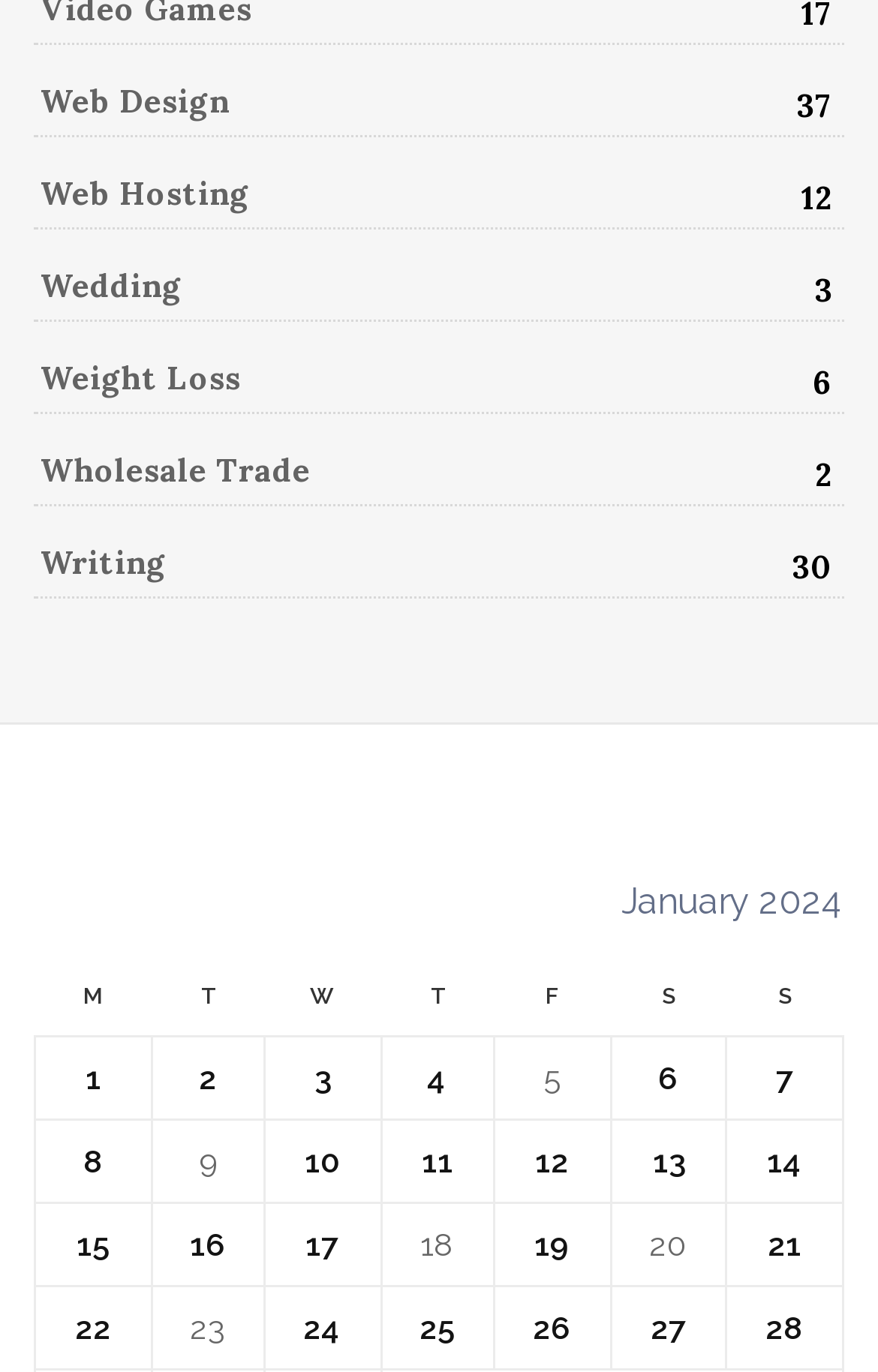Provide the bounding box coordinates of the HTML element described as: "16". The bounding box coordinates should be four float numbers between 0 and 1, i.e., [left, top, right, bottom].

[0.216, 0.895, 0.257, 0.921]